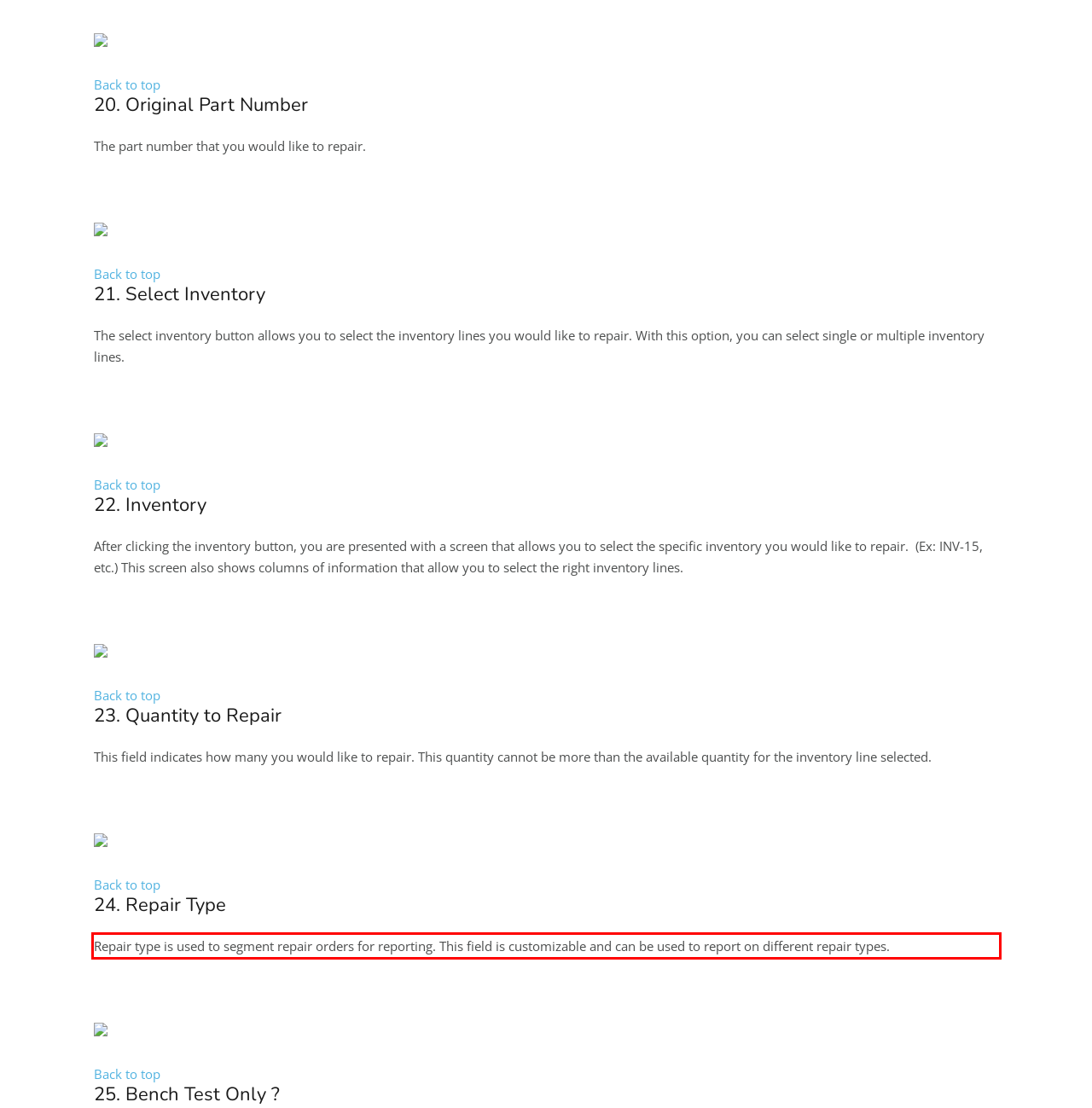Identify and transcribe the text content enclosed by the red bounding box in the given screenshot.

Repair type is used to segment repair orders for reporting. This field is customizable and can be used to report on different repair types.